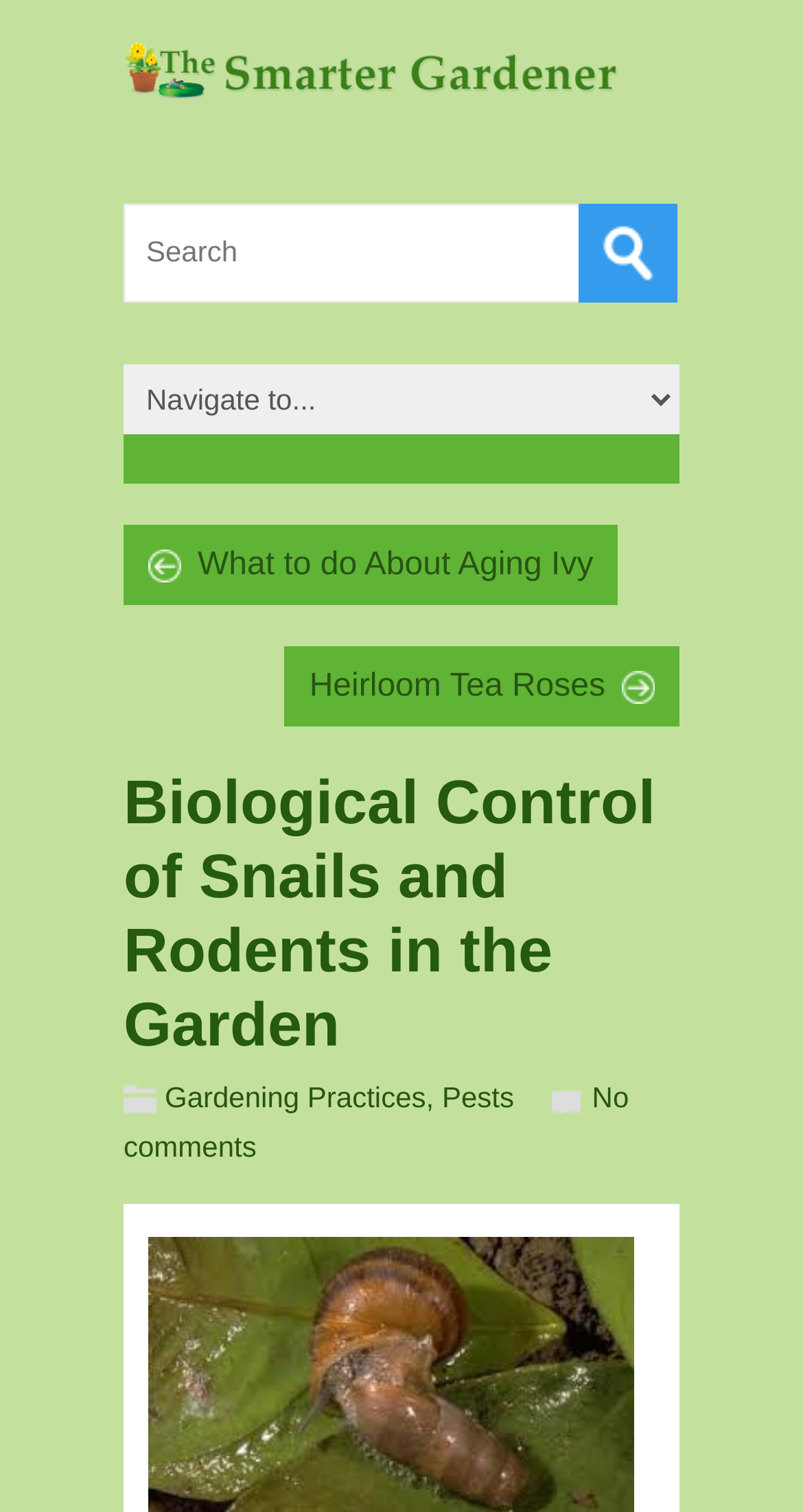Kindly determine the bounding box coordinates for the clickable area to achieve the given instruction: "Search for something".

[0.154, 0.135, 0.721, 0.2]